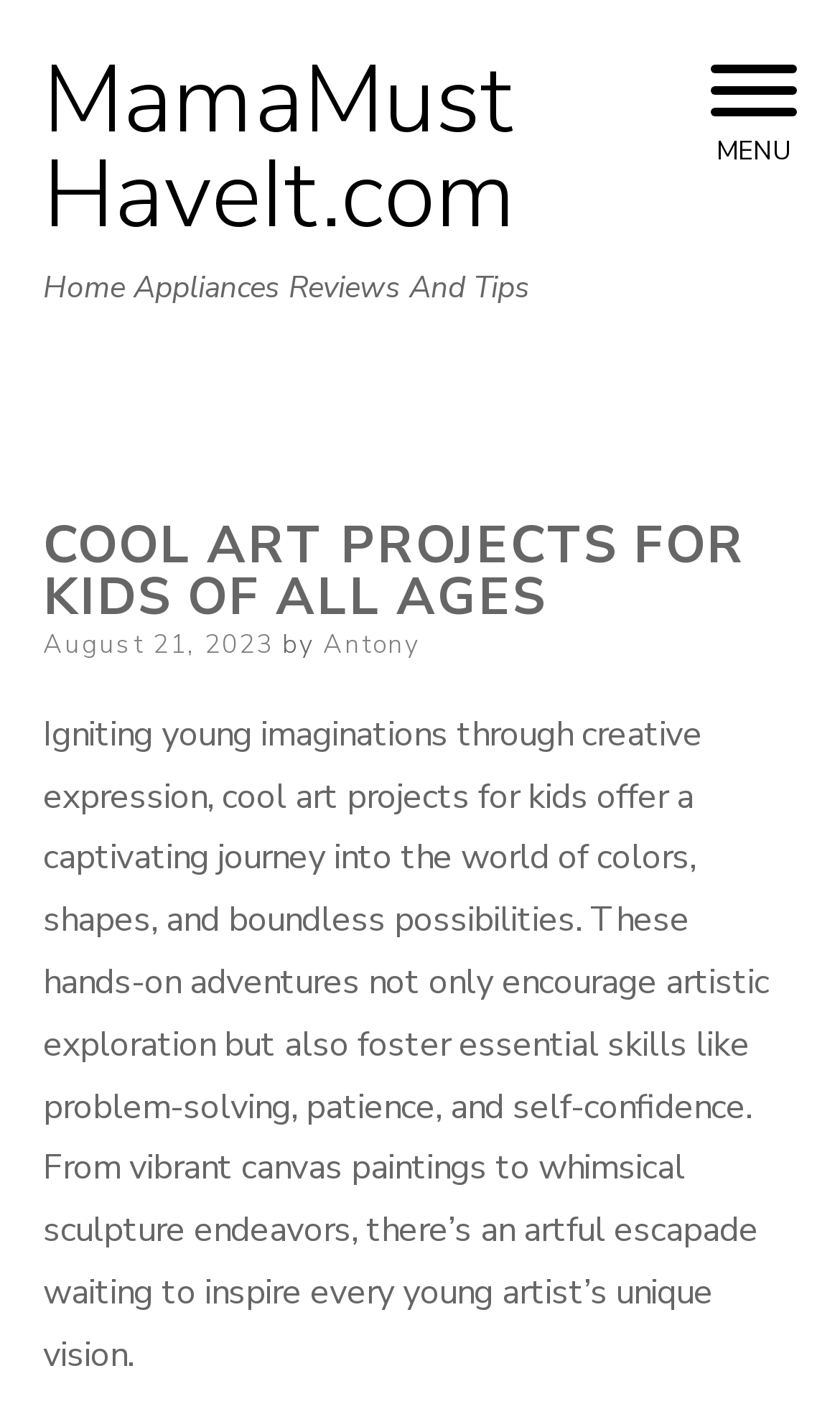Using the description "August 21, 2023", locate and provide the bounding box of the UI element.

[0.051, 0.44, 0.326, 0.464]